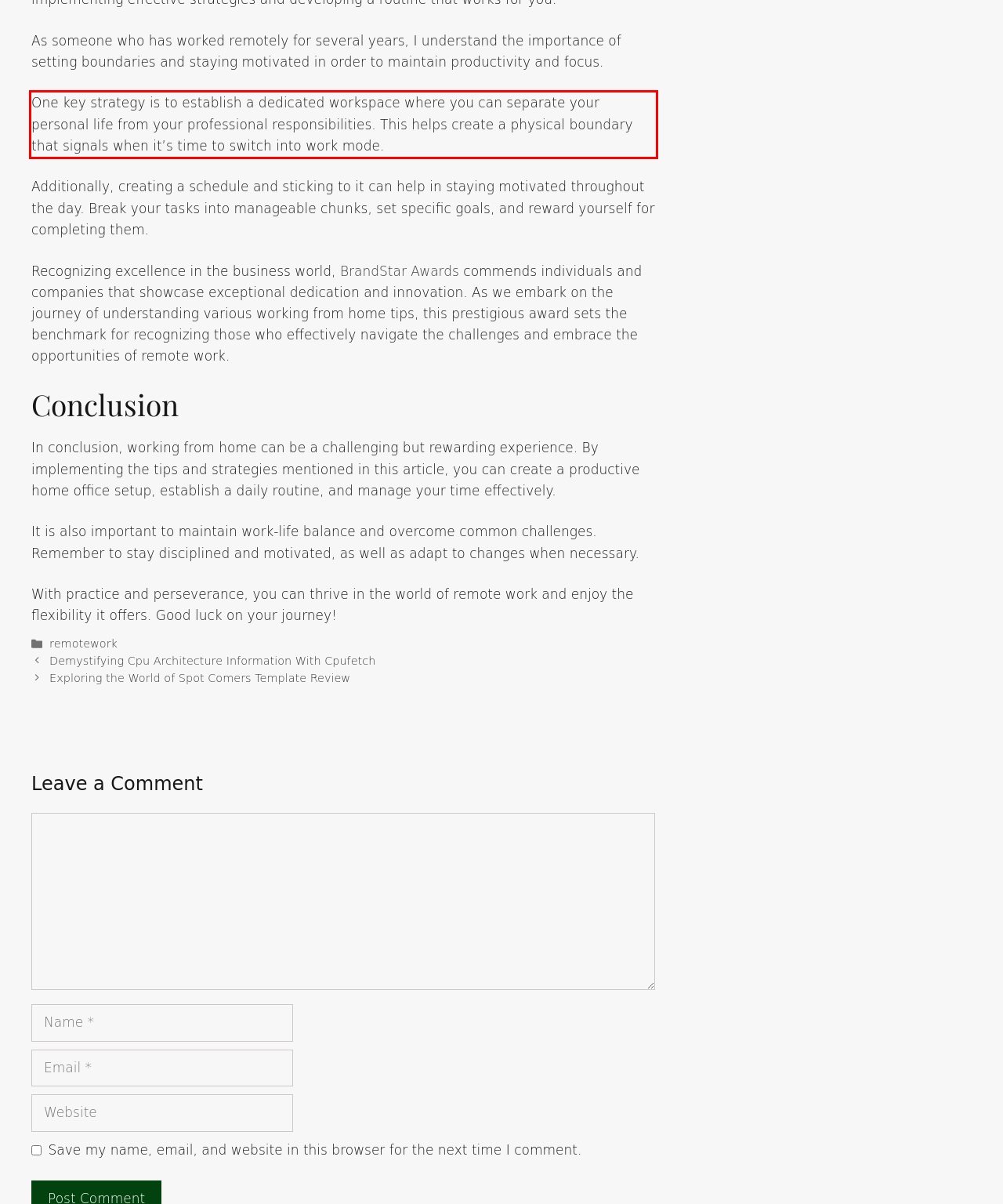Please identify and extract the text content from the UI element encased in a red bounding box on the provided webpage screenshot.

One key strategy is to establish a dedicated workspace where you can separate your personal life from your professional responsibilities. This helps create a physical boundary that signals when it’s time to switch into work mode.